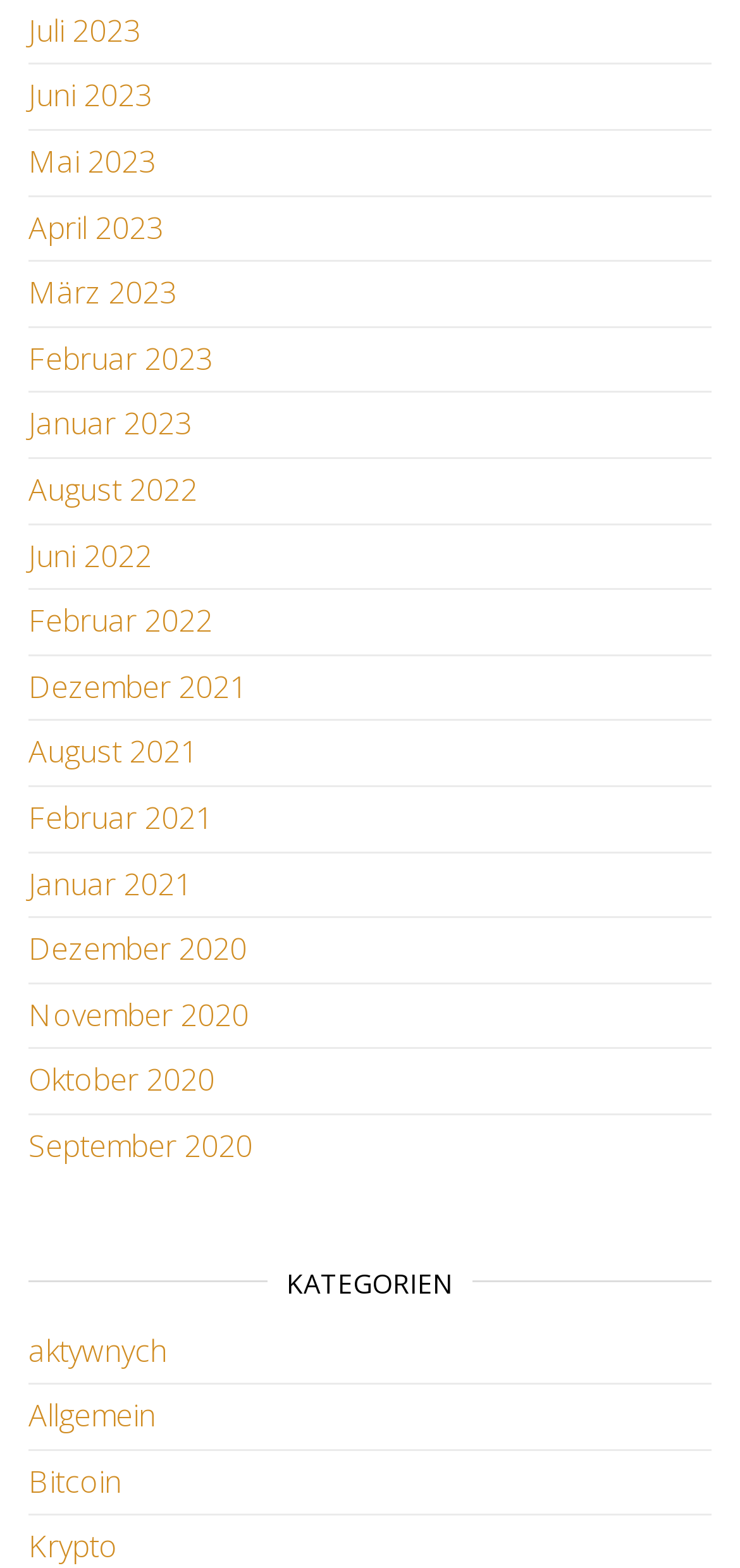What is the category listed below 'Allgemein'?
Based on the screenshot, respond with a single word or phrase.

Bitcoin